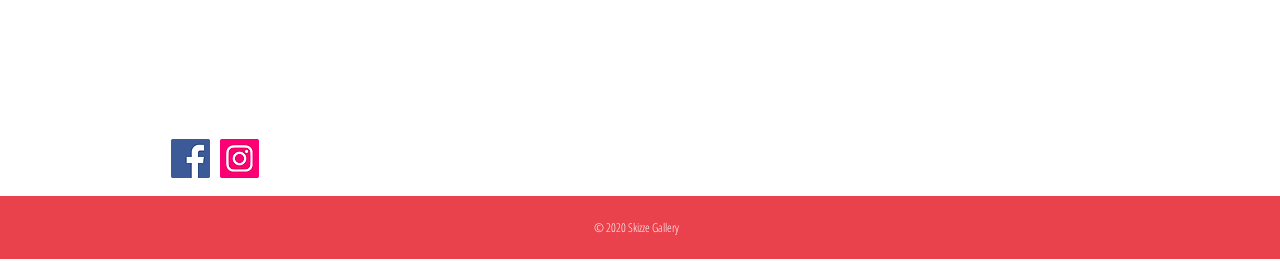Look at the image and give a detailed response to the following question: What is the name of the gallery mentioned in the copyright text?

I found a StaticText element with the text '© 2020 Skizze Gallery' which is likely a copyright notice. The name of the gallery mentioned in this text is Skizze Gallery.